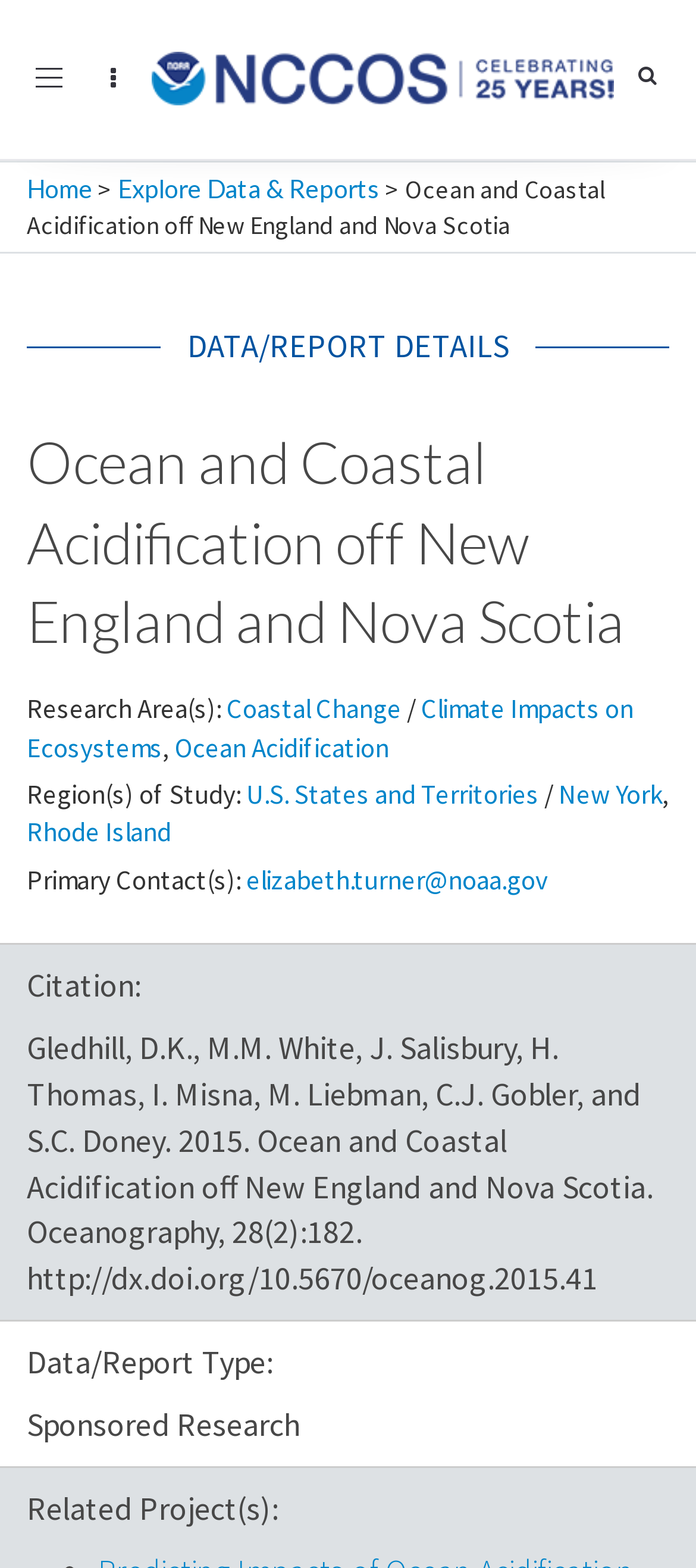For the given element description Explore Data & Reports, determine the bounding box coordinates of the UI element. The coordinates should follow the format (top-left x, top-left y, bottom-right x, bottom-right y) and be within the range of 0 to 1.

[0.169, 0.11, 0.546, 0.13]